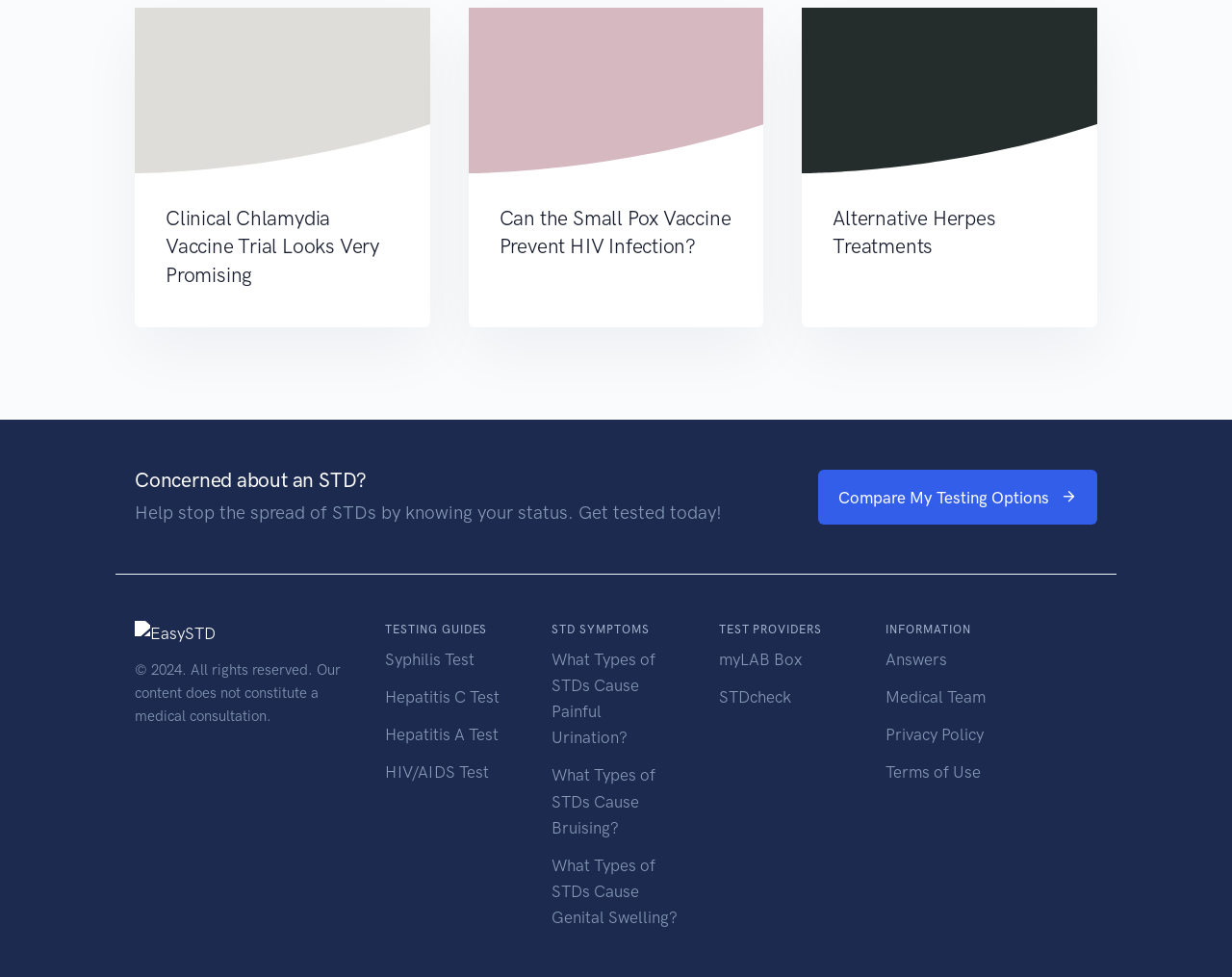Please identify the bounding box coordinates of the element's region that should be clicked to execute the following instruction: "Read about Clinical Chlamydia Vaccine Trial". The bounding box coordinates must be four float numbers between 0 and 1, i.e., [left, top, right, bottom].

[0.109, 0.007, 0.349, 0.177]